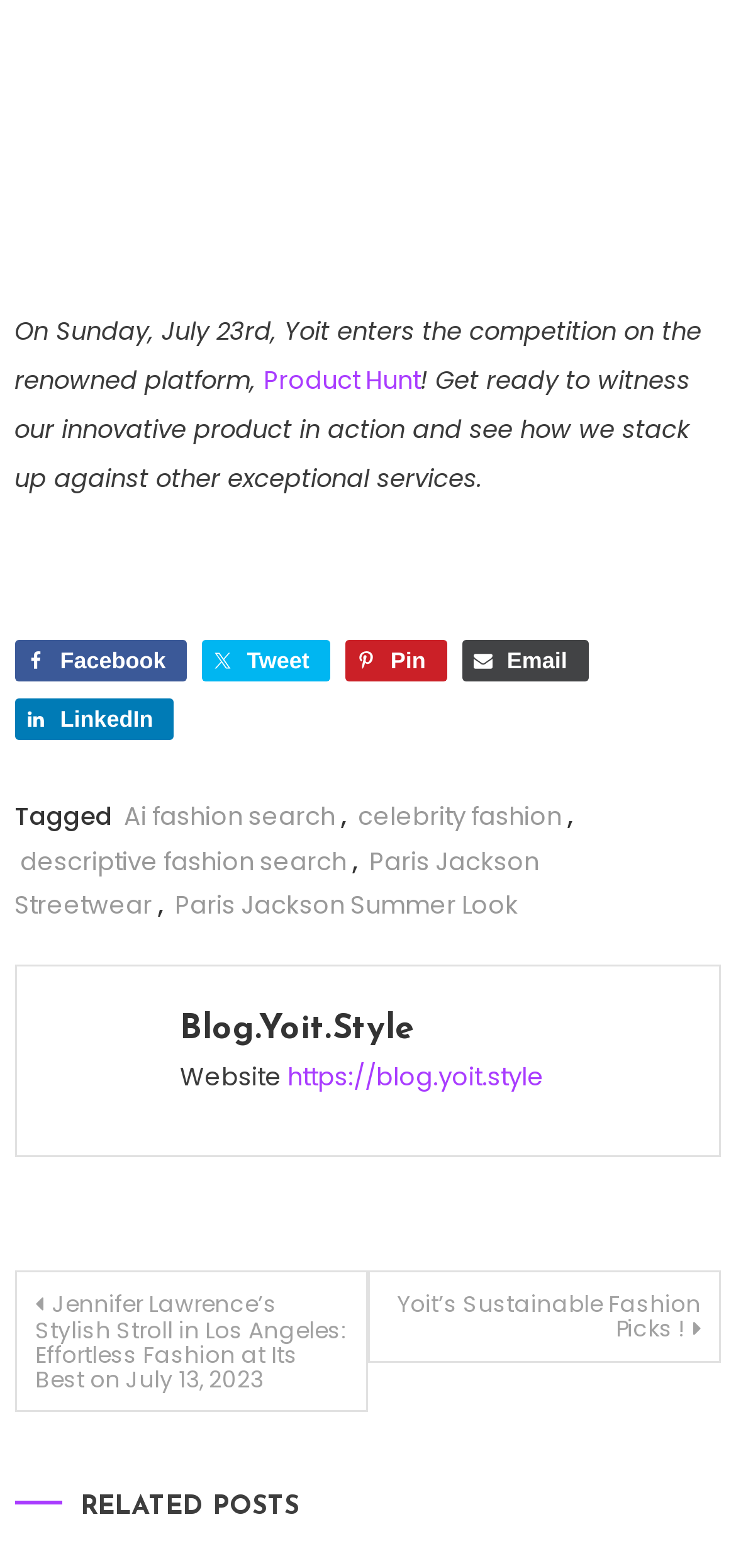What is the name of the platform where Yoit enters the competition?
Using the details from the image, give an elaborate explanation to answer the question.

The answer can be found in the first paragraph of the webpage, where it is mentioned that 'Yoit enters the competition on the renowned platform, Product Hunt'.